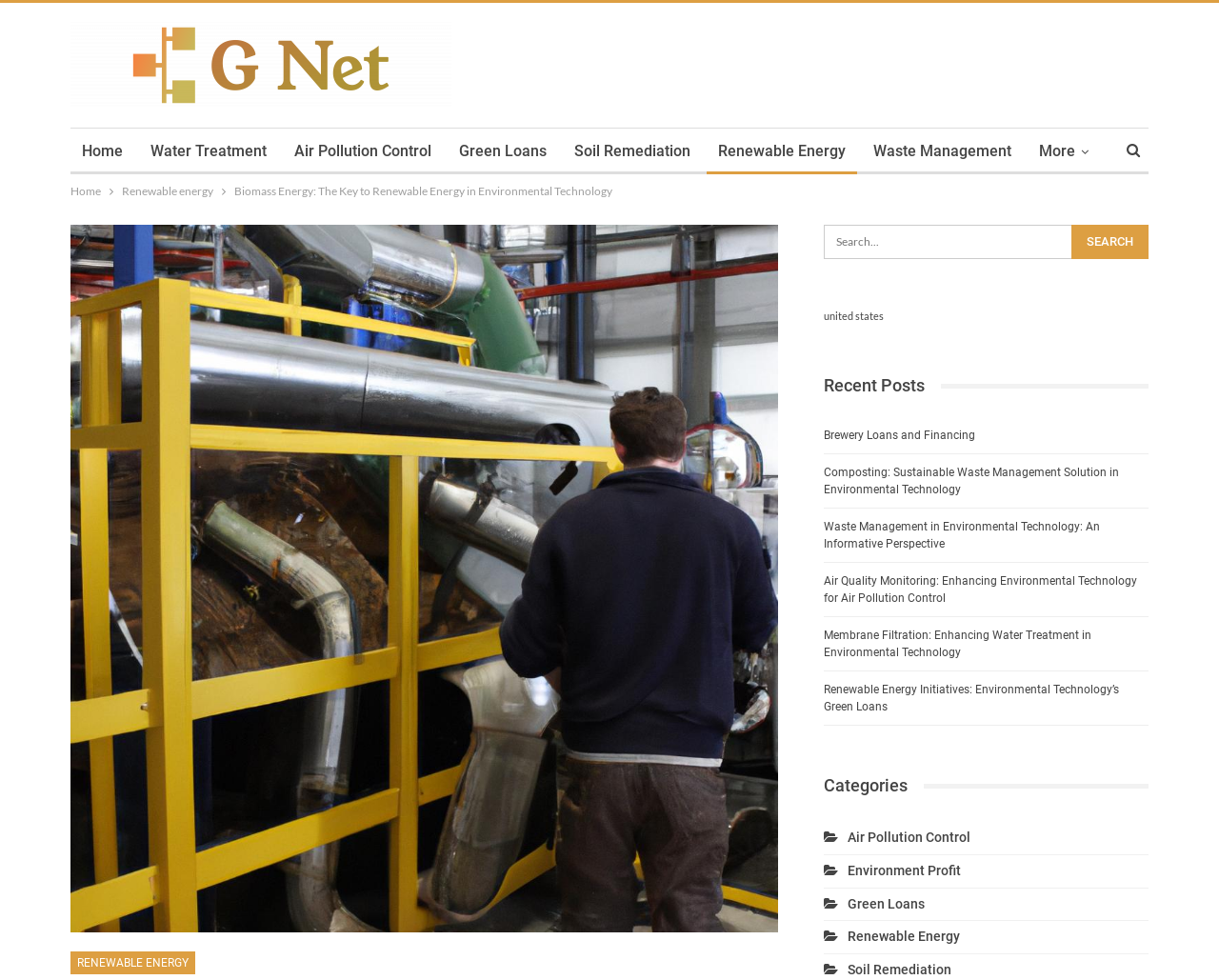Please find the bounding box coordinates in the format (top-left x, top-left y, bottom-right x, bottom-right y) for the given element description. Ensure the coordinates are floating point numbers between 0 and 1. Description: name="s" placeholder="Search..." title="Search for:"

[0.675, 0.229, 0.942, 0.264]